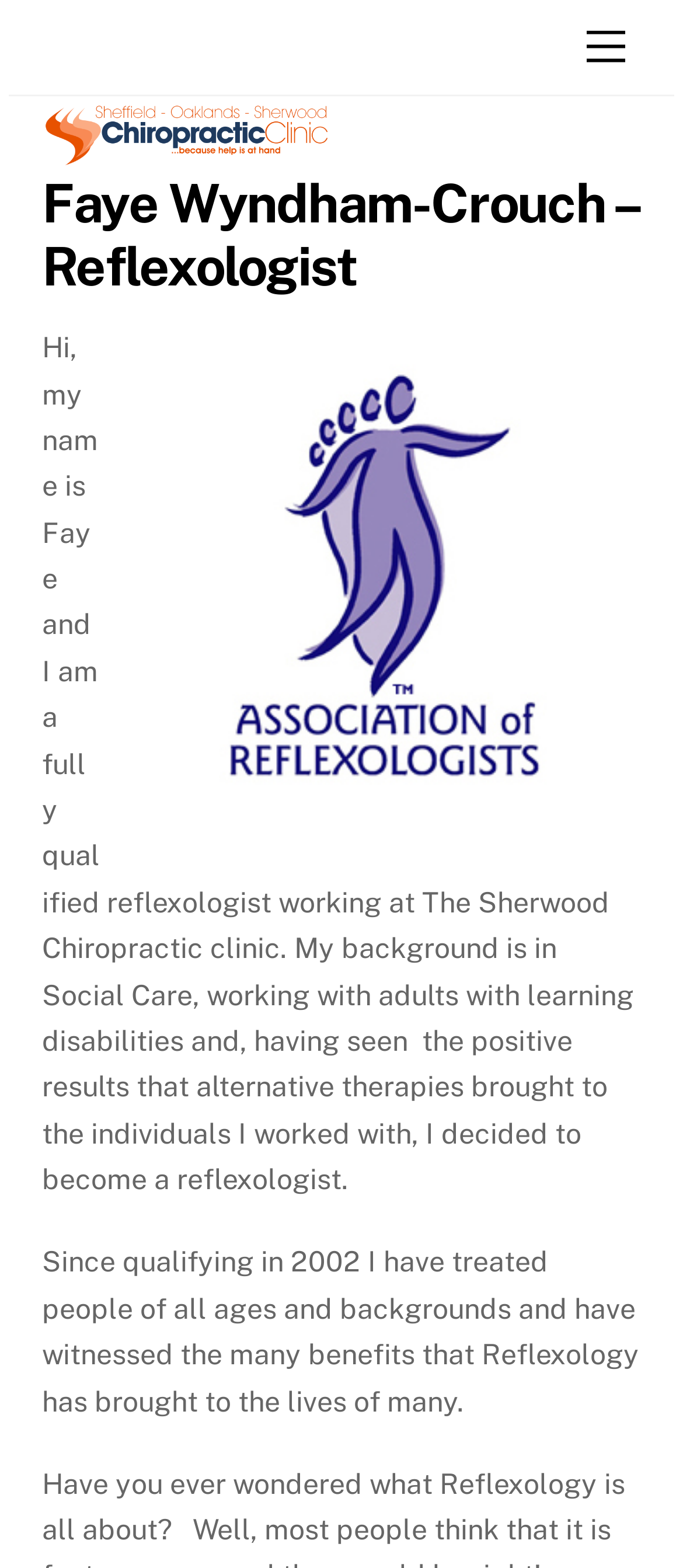What is Faye's profession?
Answer the question in a detailed and comprehensive manner.

Based on the webpage, Faye's profession is mentioned in the heading 'Faye Wyndham-Crouch – Reflexologist', which indicates that she is a reflexologist.